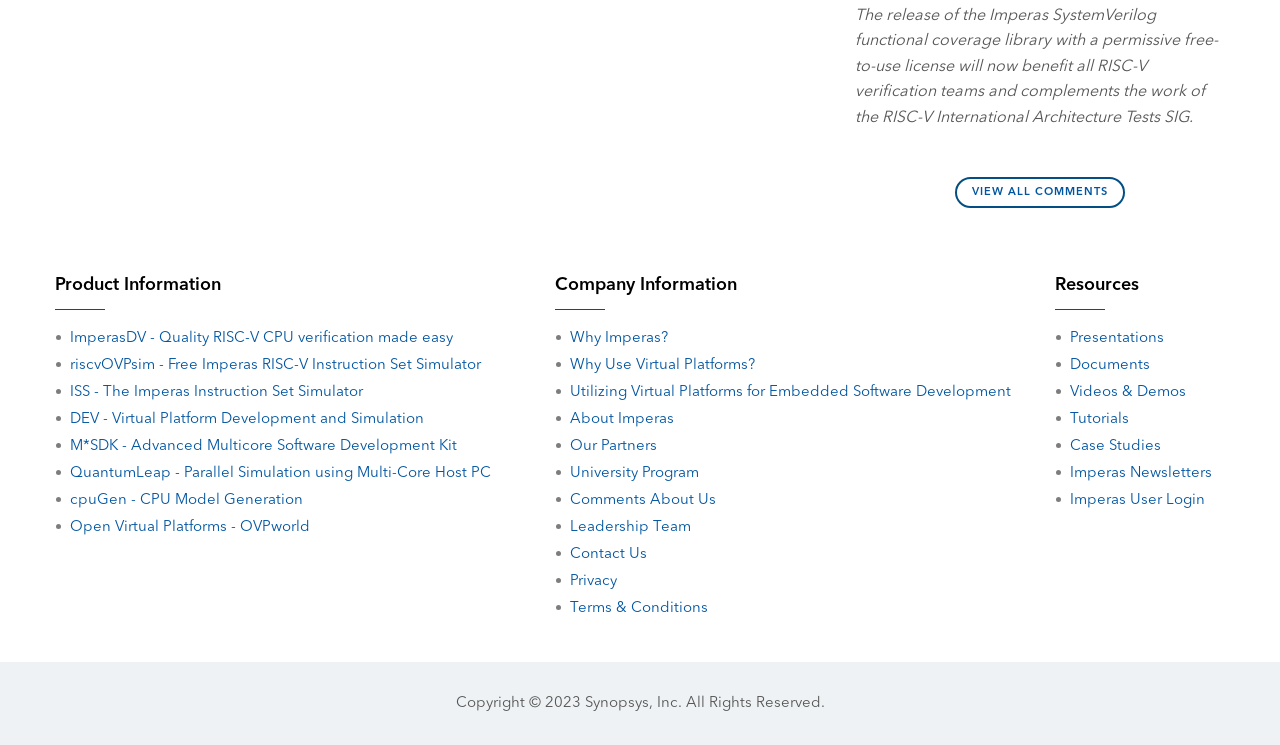Based on the element description: "Tutorials", identify the bounding box coordinates for this UI element. The coordinates must be four float numbers between 0 and 1, listed as [left, top, right, bottom].

[0.824, 0.552, 0.882, 0.573]